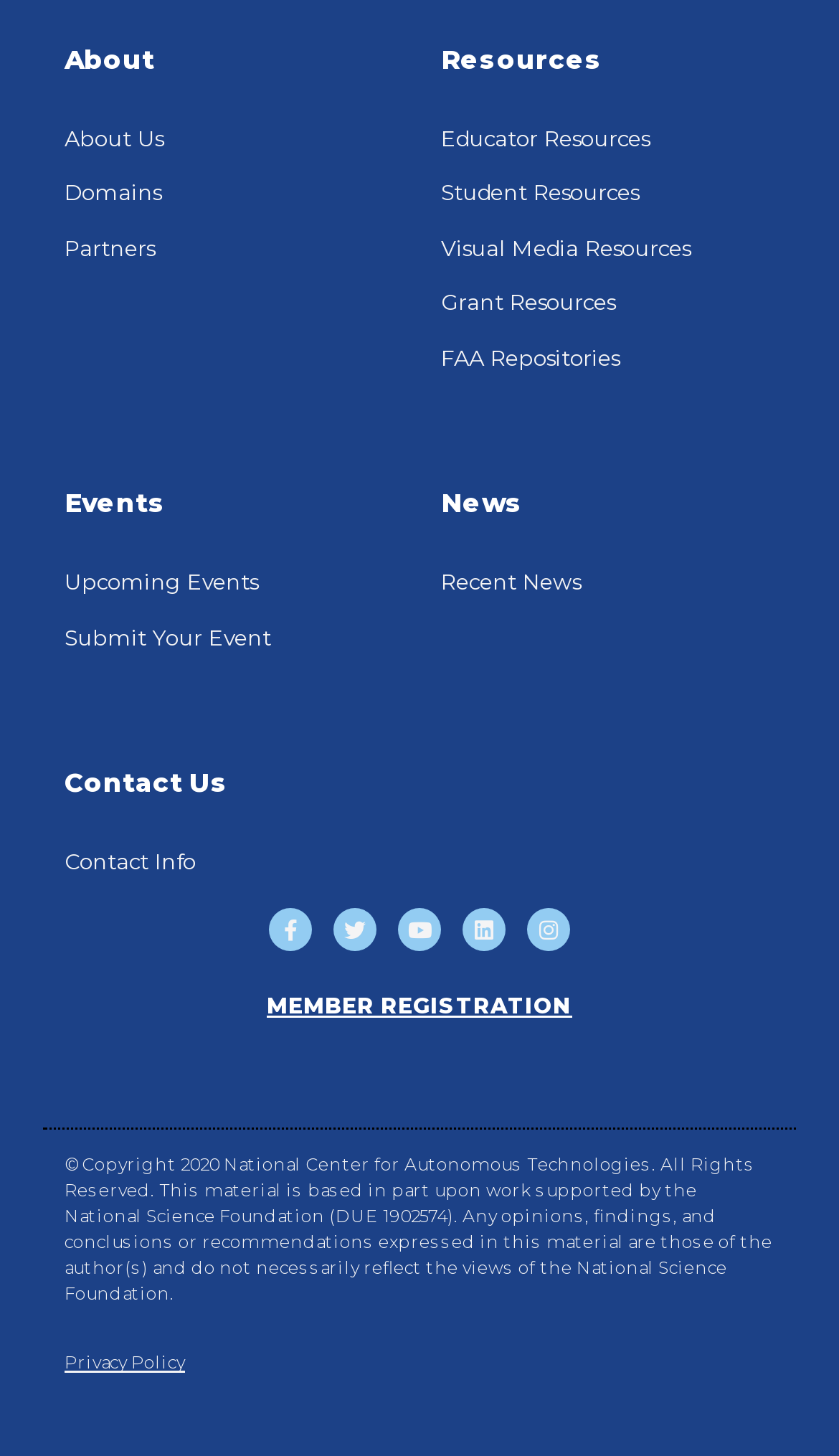Answer the question below using just one word or a short phrase: 
What is the purpose of the 'MEMBER REGISTRATION' link?

To register as a member